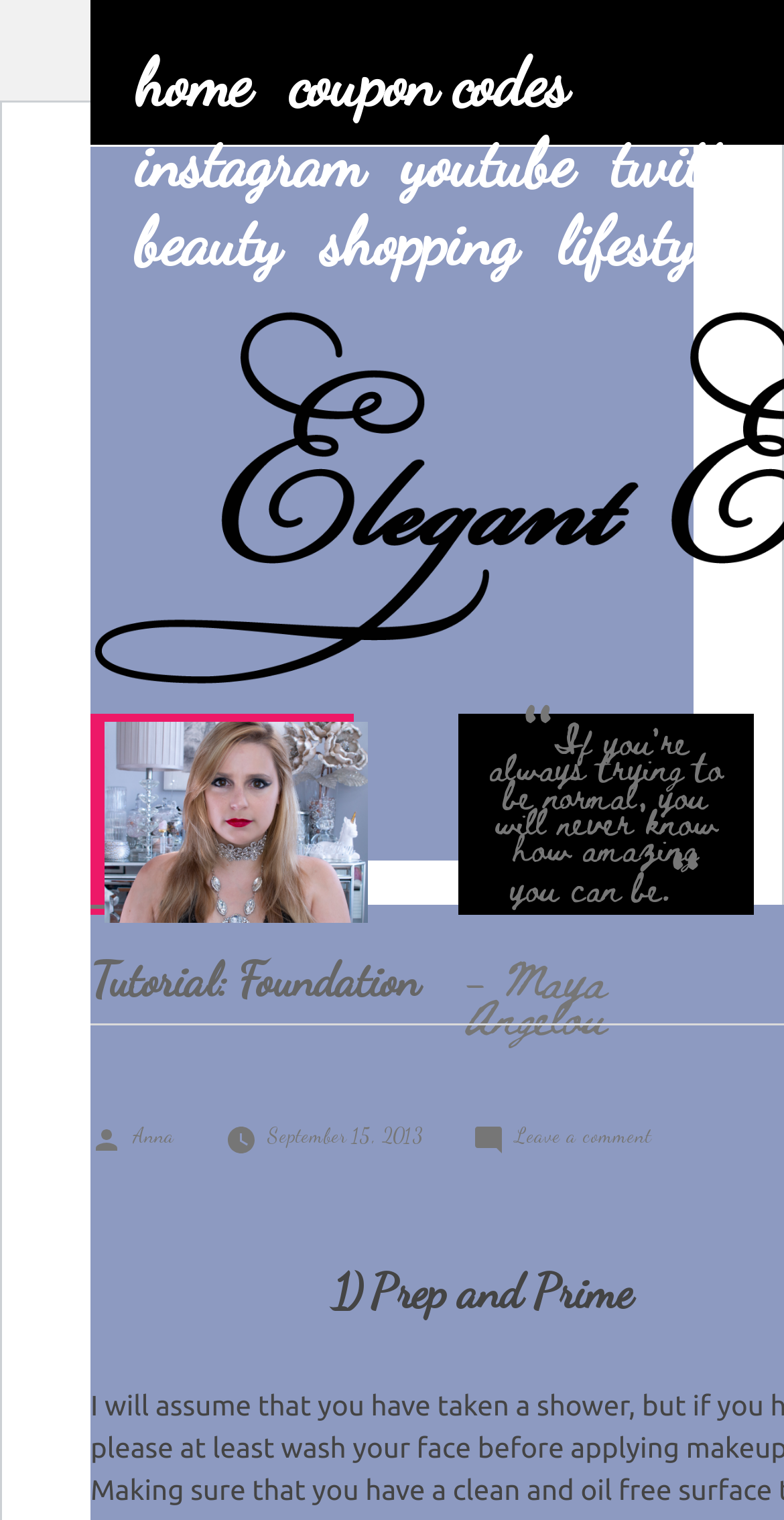Determine the bounding box coordinates of the section to be clicked to follow the instruction: "visit instagram". The coordinates should be given as four float numbers between 0 and 1, formatted as [left, top, right, bottom].

[0.172, 0.081, 0.462, 0.133]